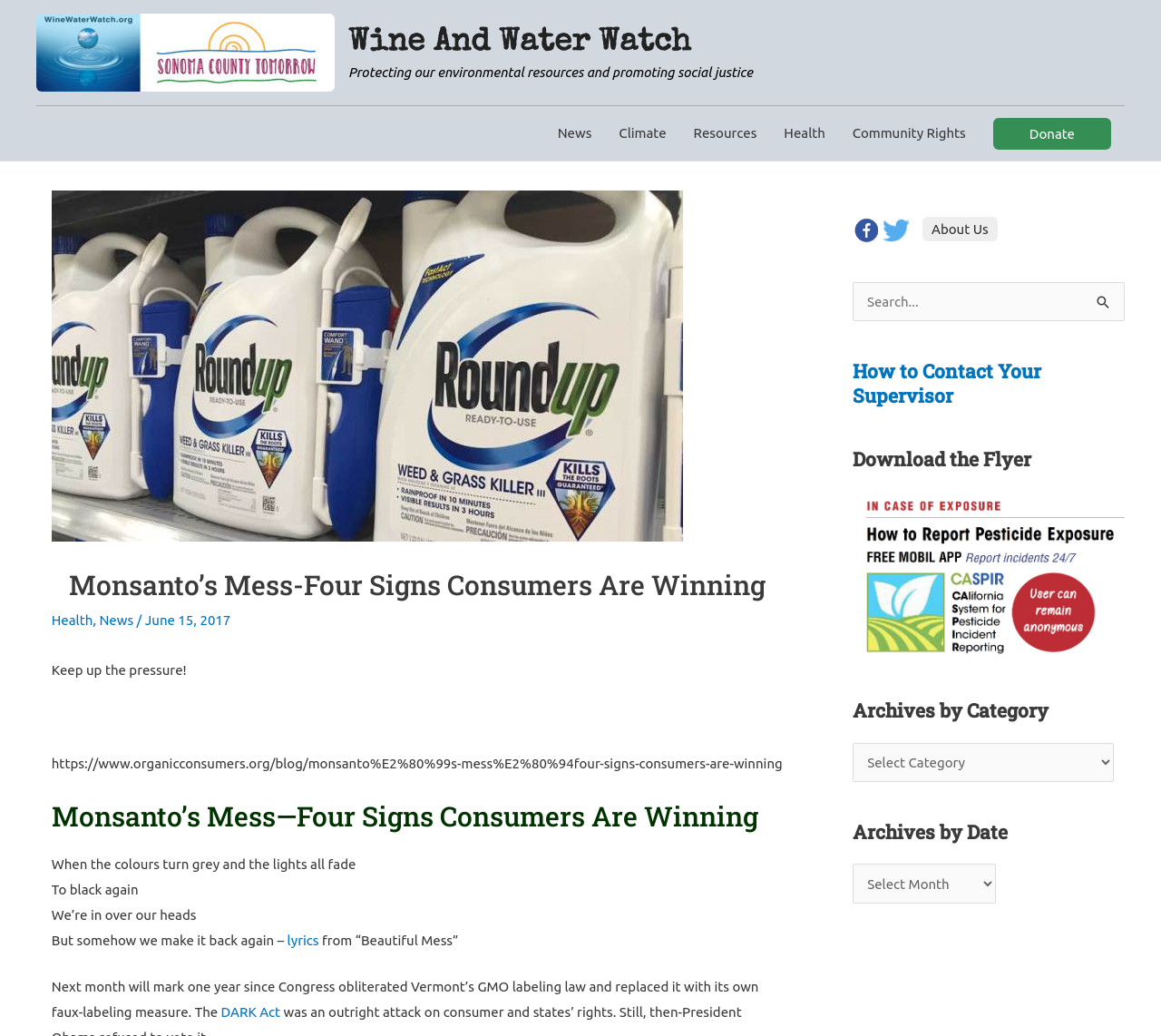Extract the primary heading text from the webpage.

Monsanto’s Mess-Four Signs Consumers Are Winning